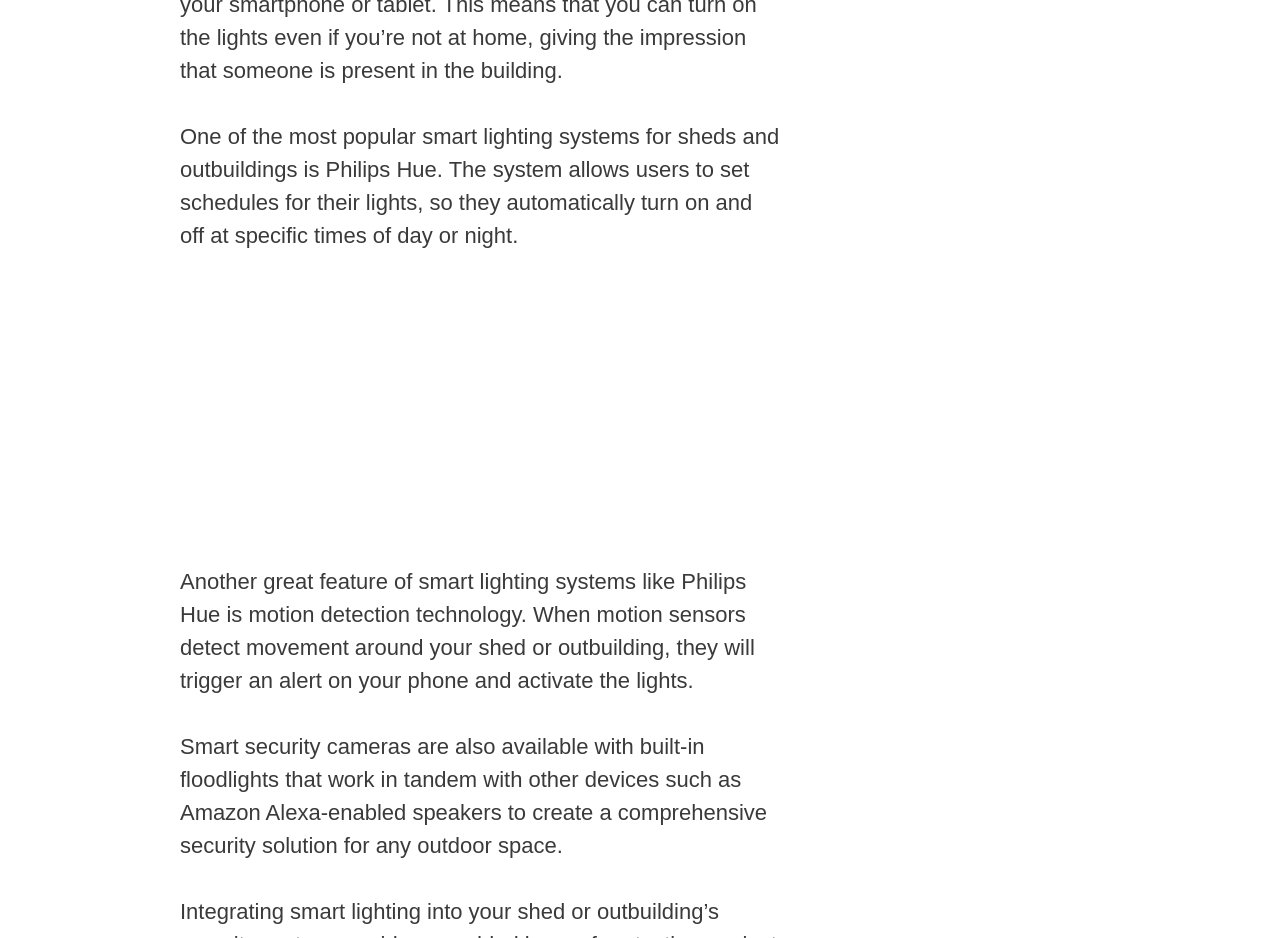Kindly respond to the following question with a single word or a brief phrase: 
What type of devices are mentioned in the second paragraph?

Security cameras